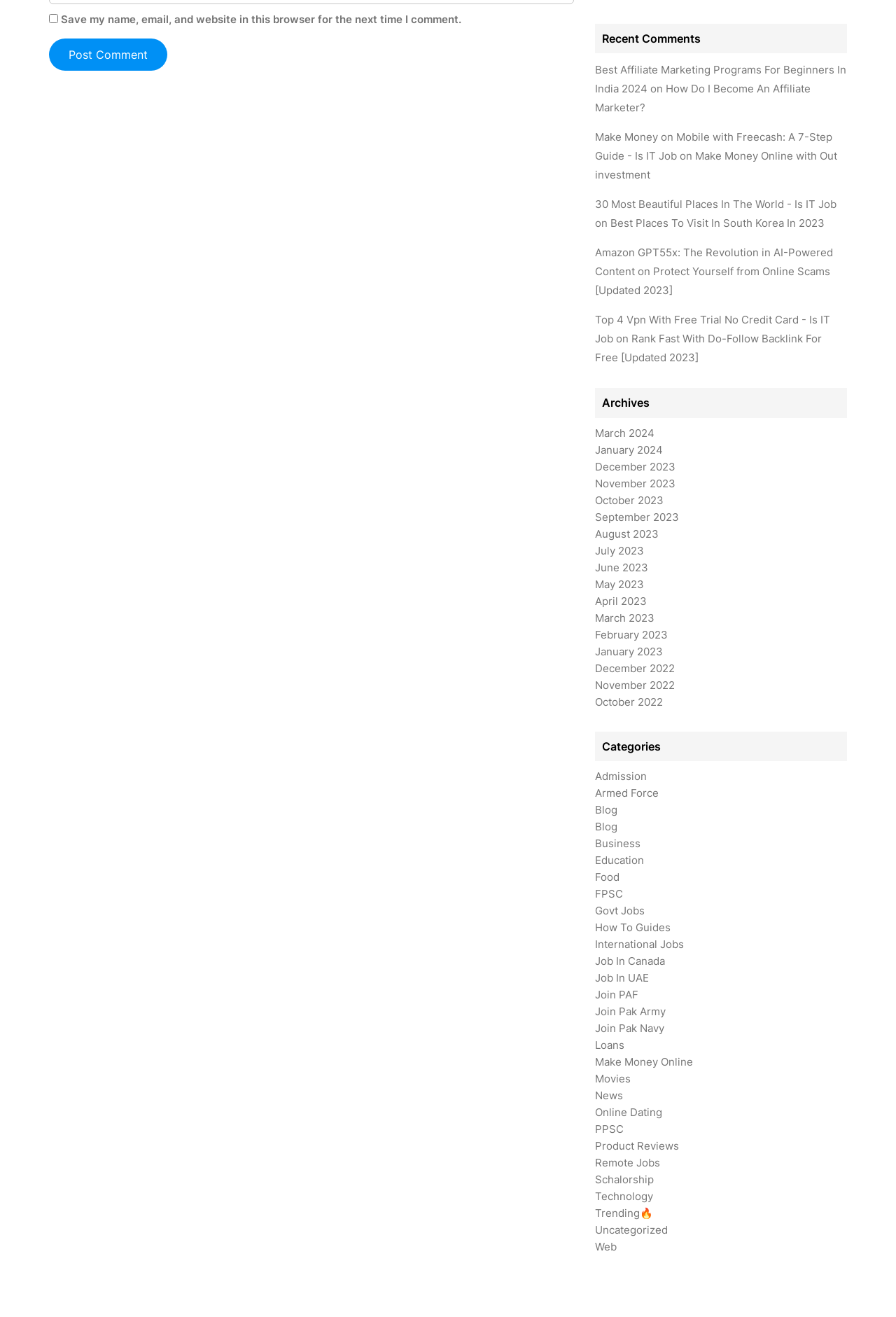What type of content is listed under 'Recent Comments'?
Refer to the image and answer the question using a single word or phrase.

Article links